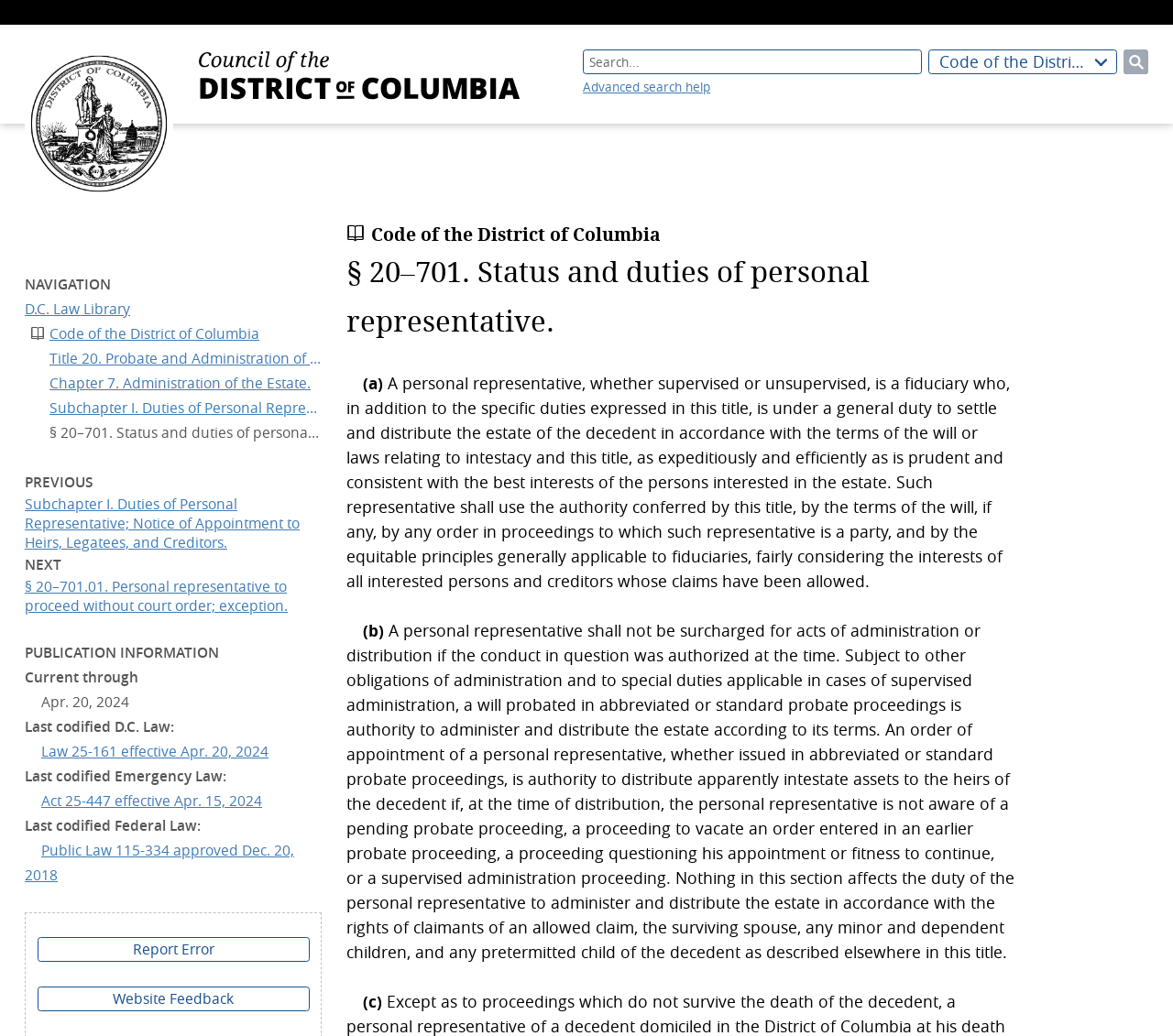What is the title of the current section?
Examine the webpage screenshot and provide an in-depth answer to the question.

I determined the answer by looking at the heading element with the text '§ 20–701. Status and duties of personal representative.' which is a prominent element on the webpage, indicating the title of the current section.